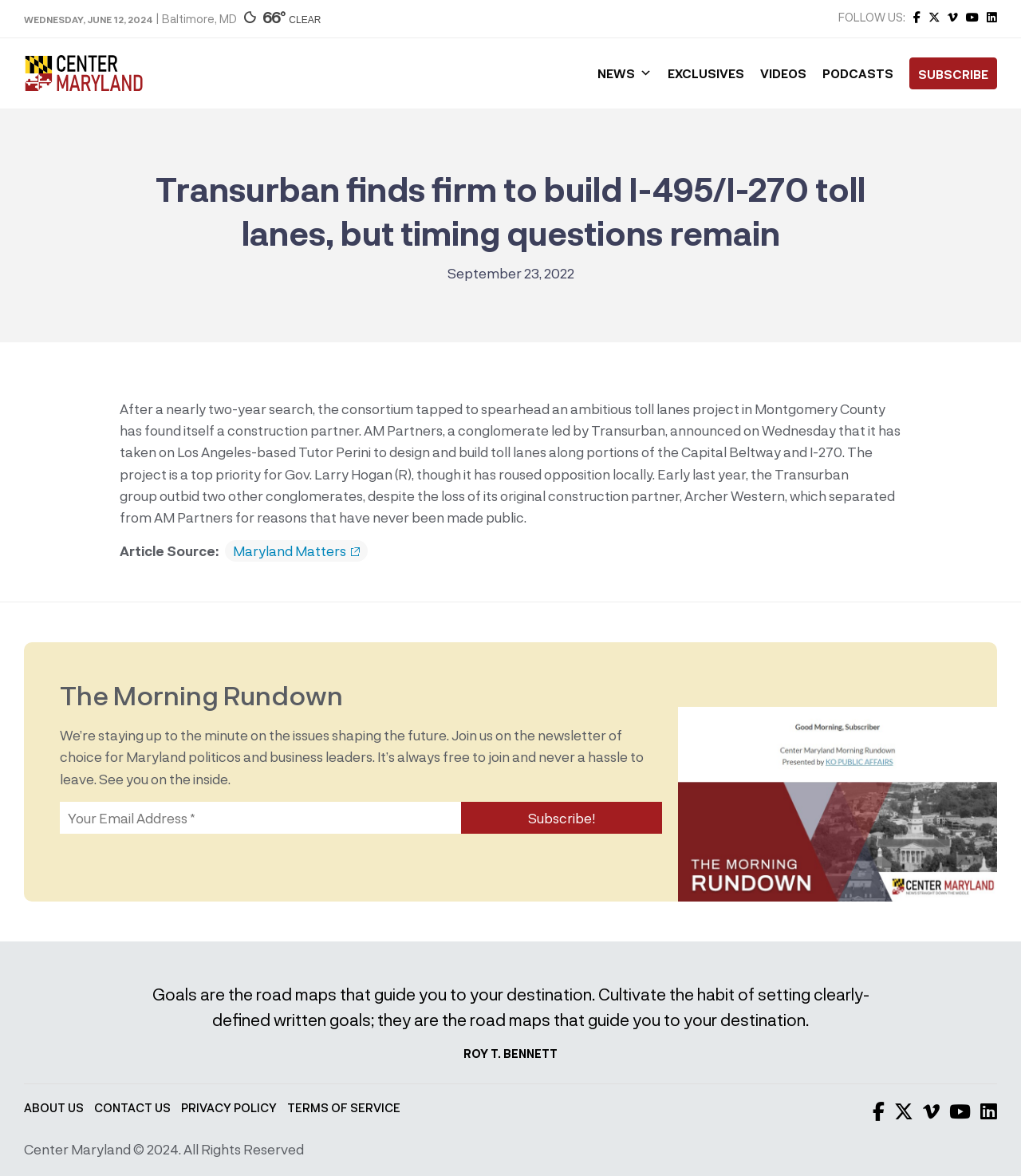Provide a single word or phrase answer to the question: 
What is the topic of the main article?

I-495/I-270 toll lanes